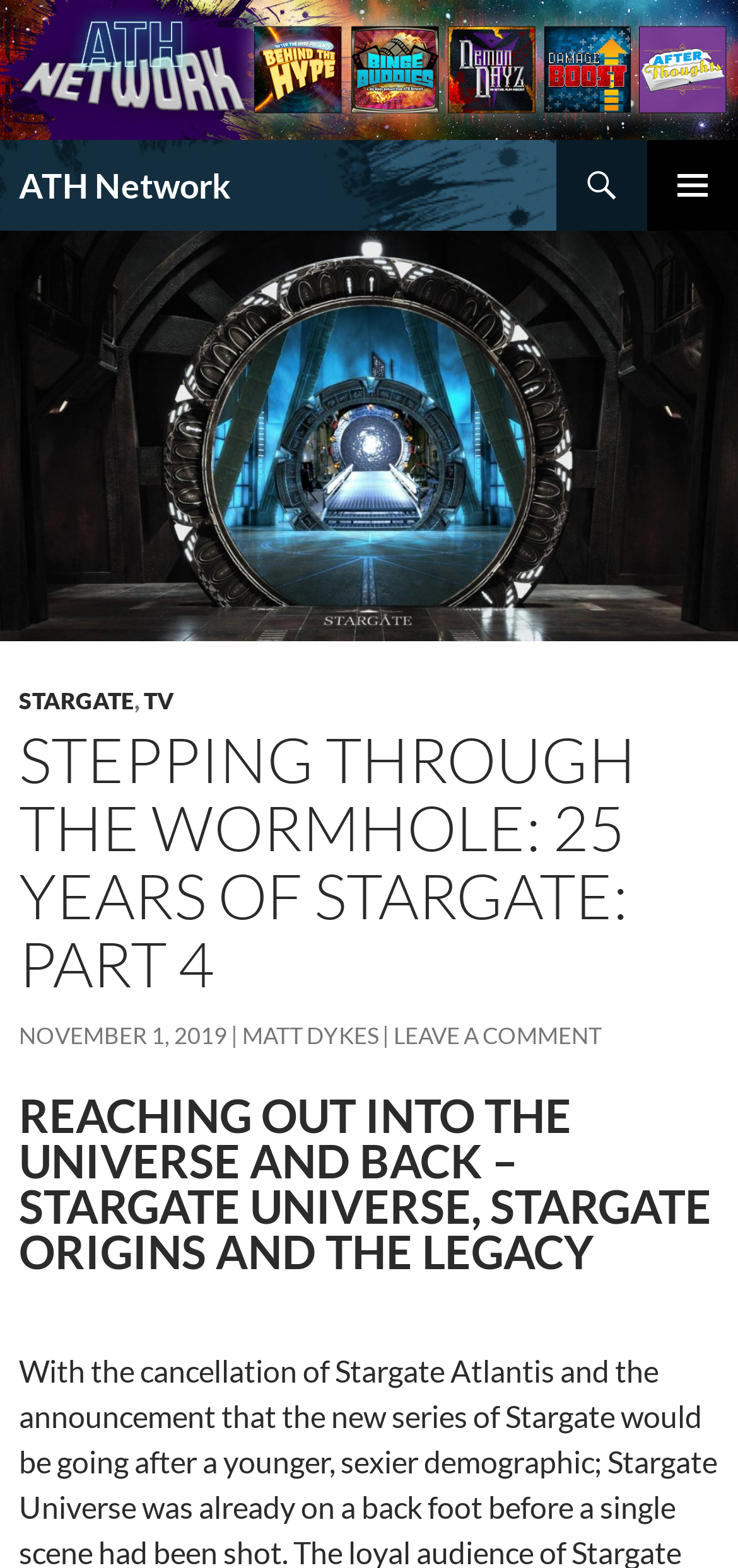Utilize the information from the image to answer the question in detail:
Who is the author of the article?

The author of the article is mentioned in the link 'MATT DYKES' below the heading 'STEPPING THROUGH THE WORMHOLE: 25 YEARS OF STARGATE: PART 4'.